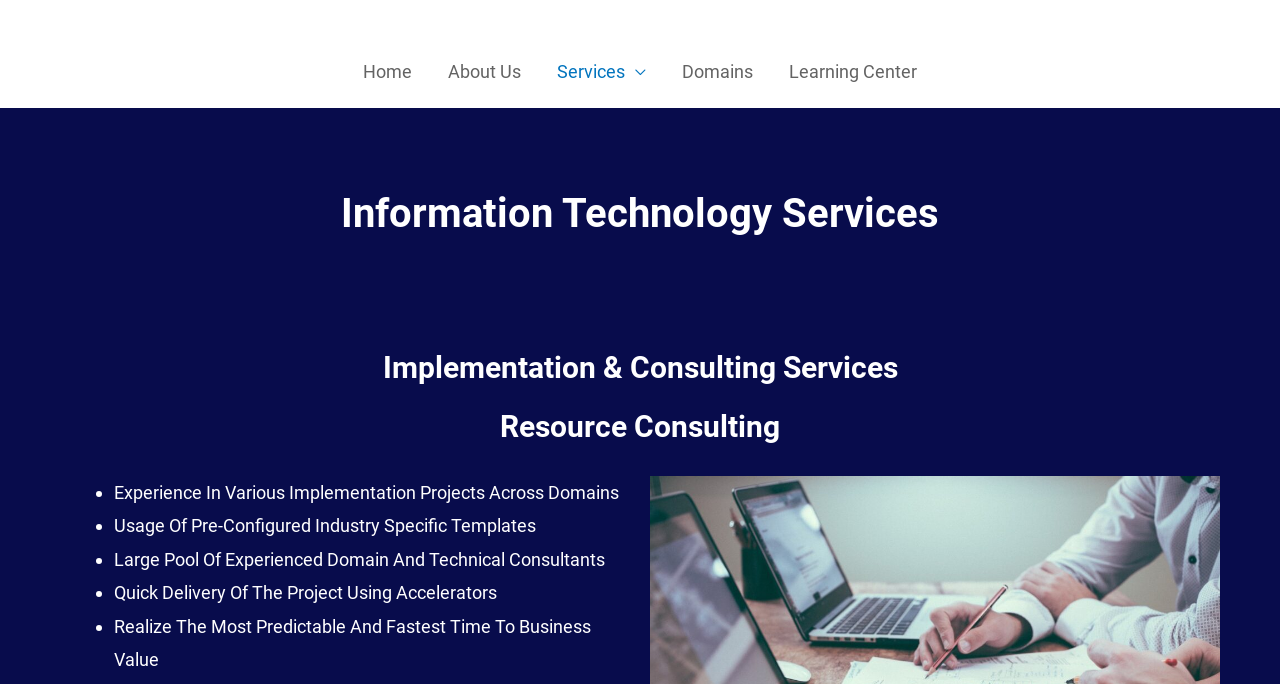What is the last bullet point about?
Please provide a single word or phrase as your answer based on the image.

Realize the most predictable and fastest time to business value